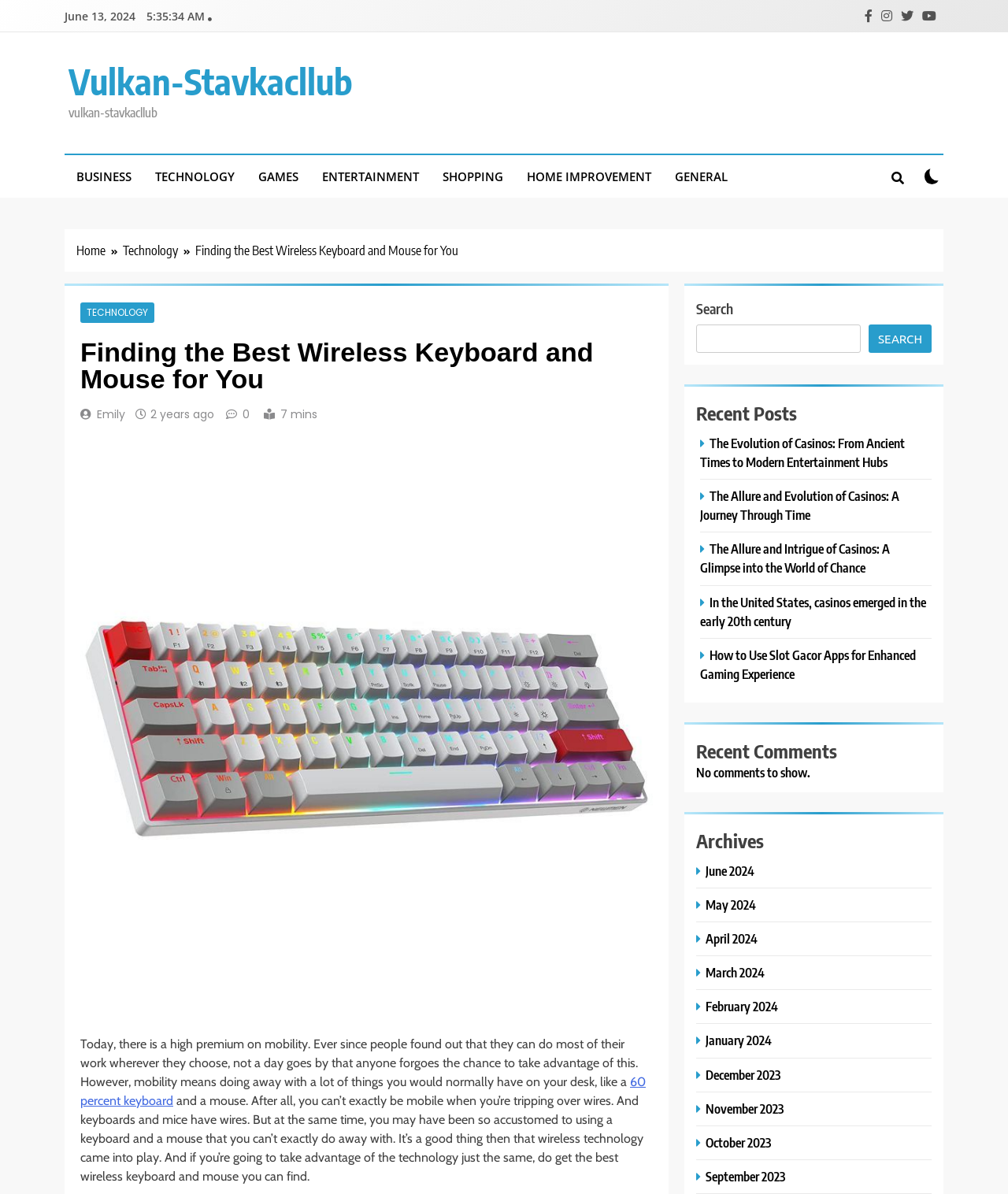Determine the bounding box coordinates of the clickable element to complete this instruction: "Search for a term". Provide the coordinates in the format of four float numbers between 0 and 1, [left, top, right, bottom].

None